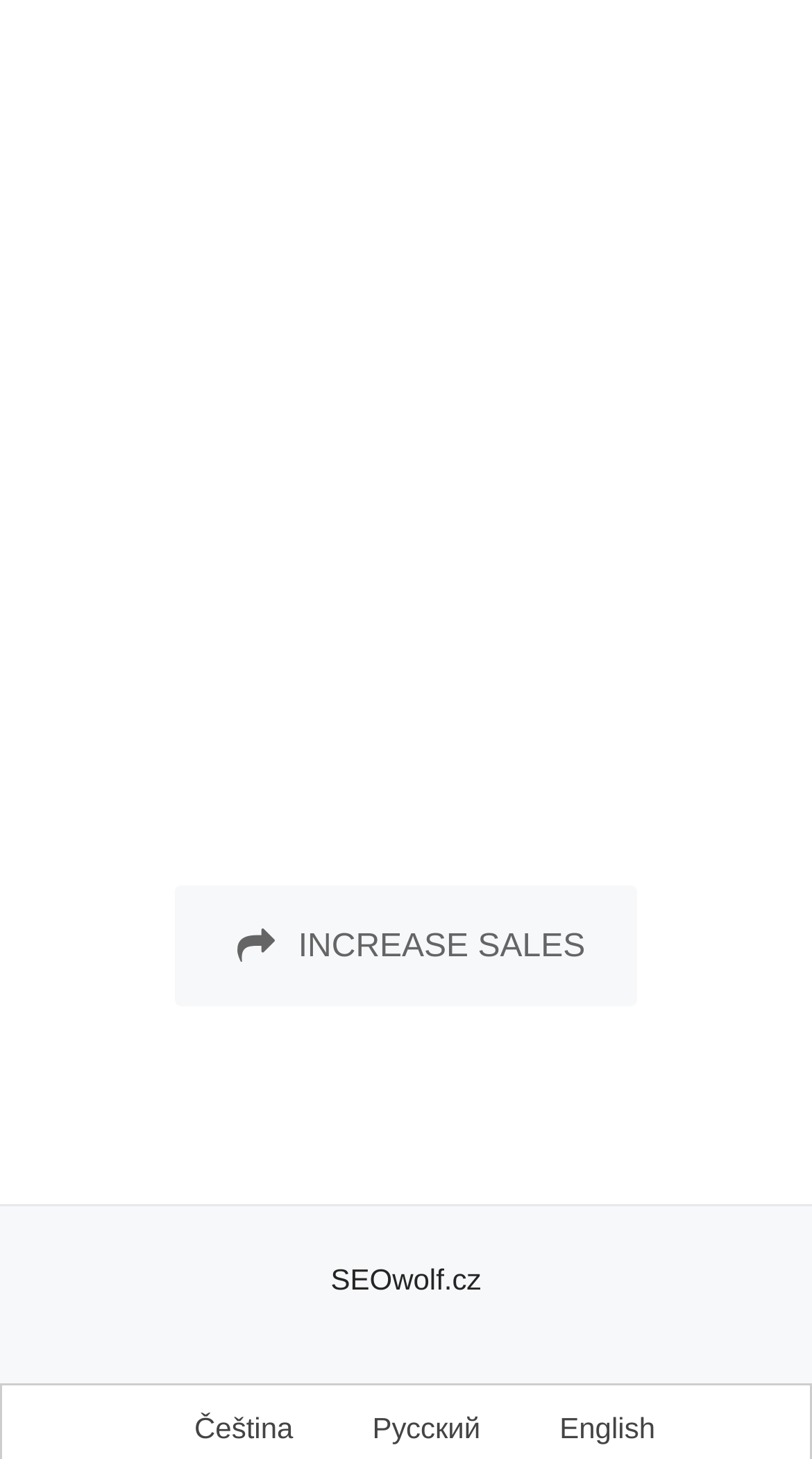What is the language of the first link at the bottom?
Look at the image and answer with only one word or phrase.

Čeština